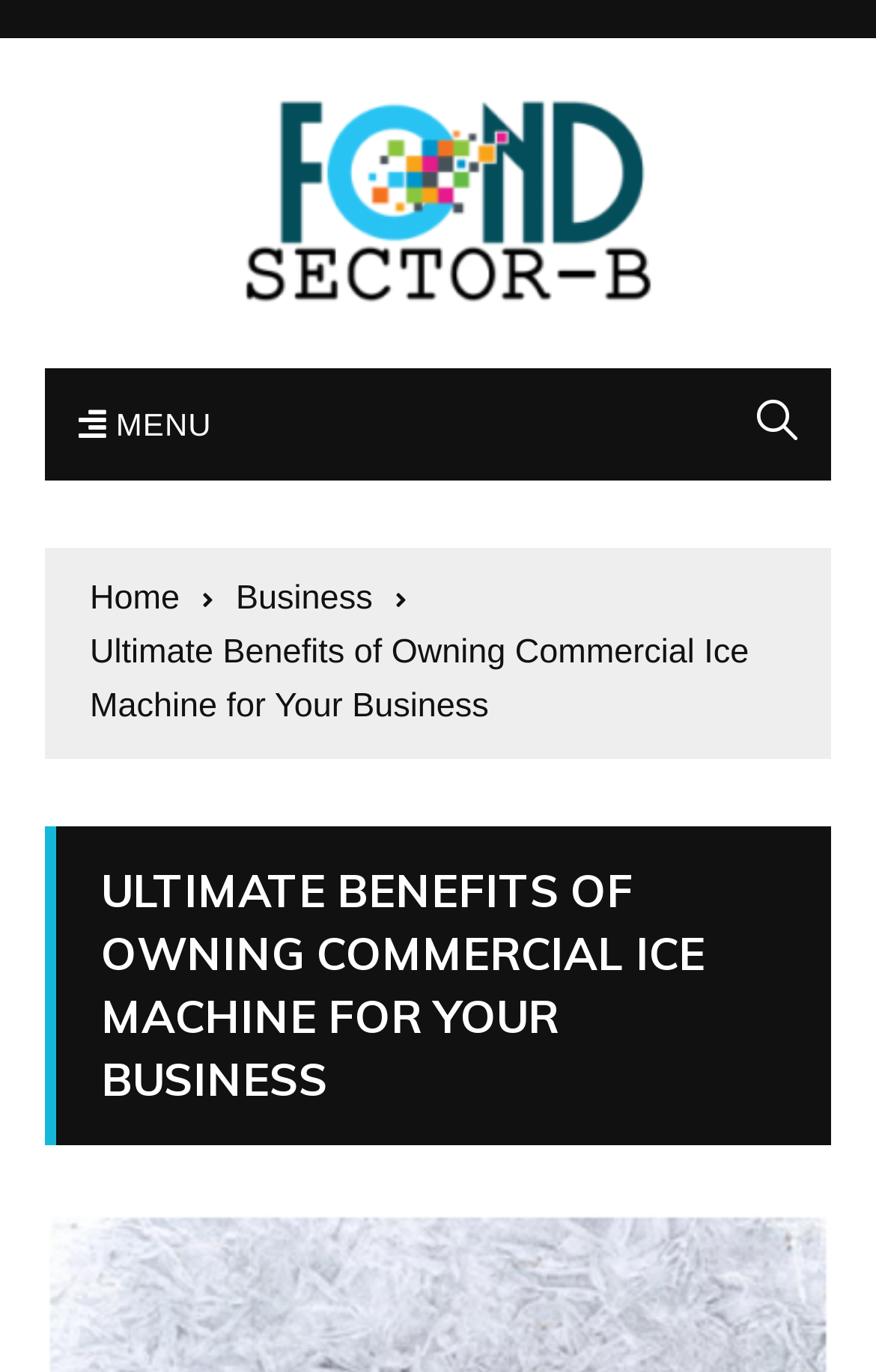Give a short answer using one word or phrase for the question:
How many navigation links are in the breadcrumbs?

3